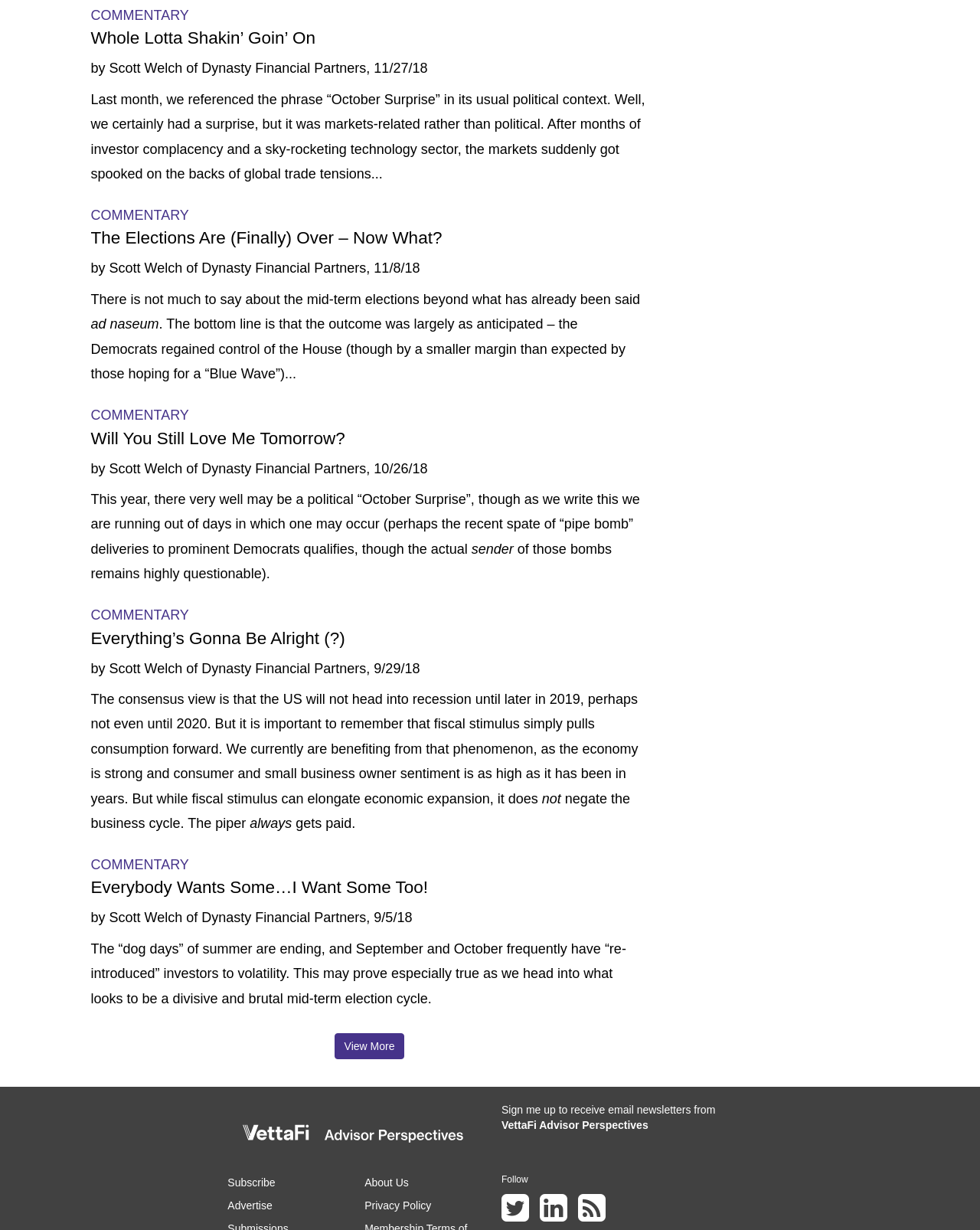Refer to the image and answer the question with as much detail as possible: How many commentaries are on the page?

There are 7 commentaries on the page, each with a link and a heading, and separated by 'COMMENTARY' static text.